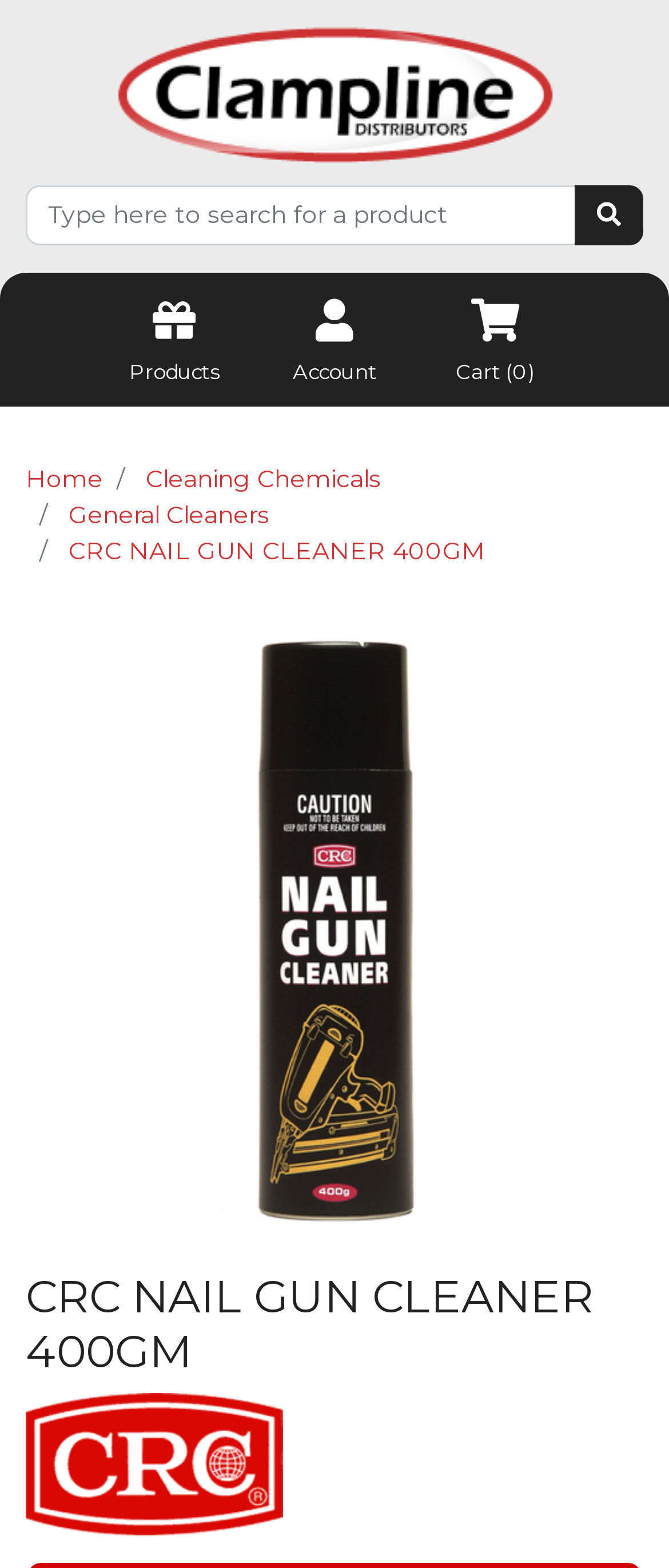Determine the coordinates of the bounding box for the clickable area needed to execute this instruction: "Search for a product".

[0.859, 0.118, 0.962, 0.156]